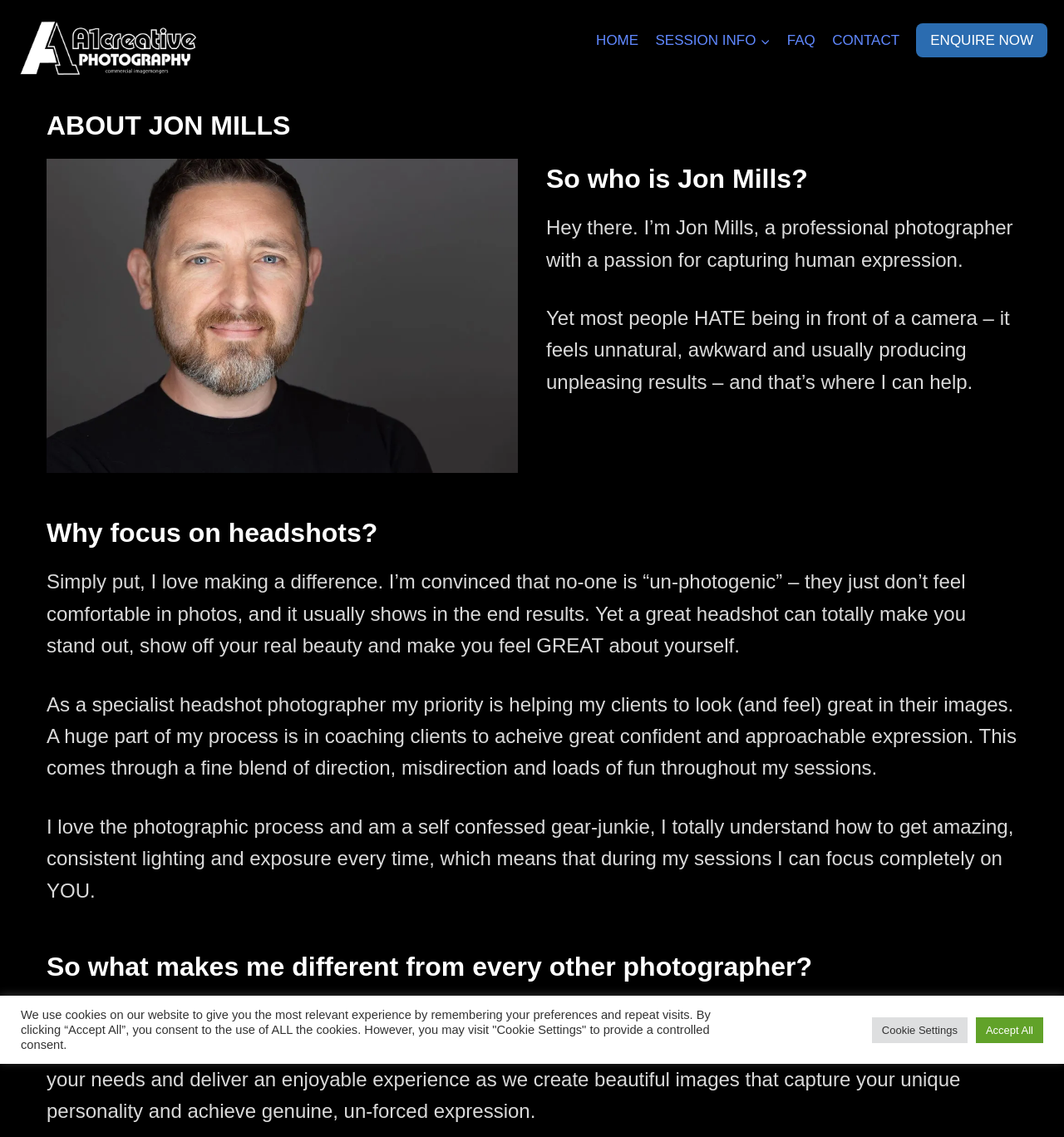Could you specify the bounding box coordinates for the clickable section to complete the following instruction: "Click the 'A1 Creative Photography' link"?

[0.016, 0.016, 0.189, 0.07]